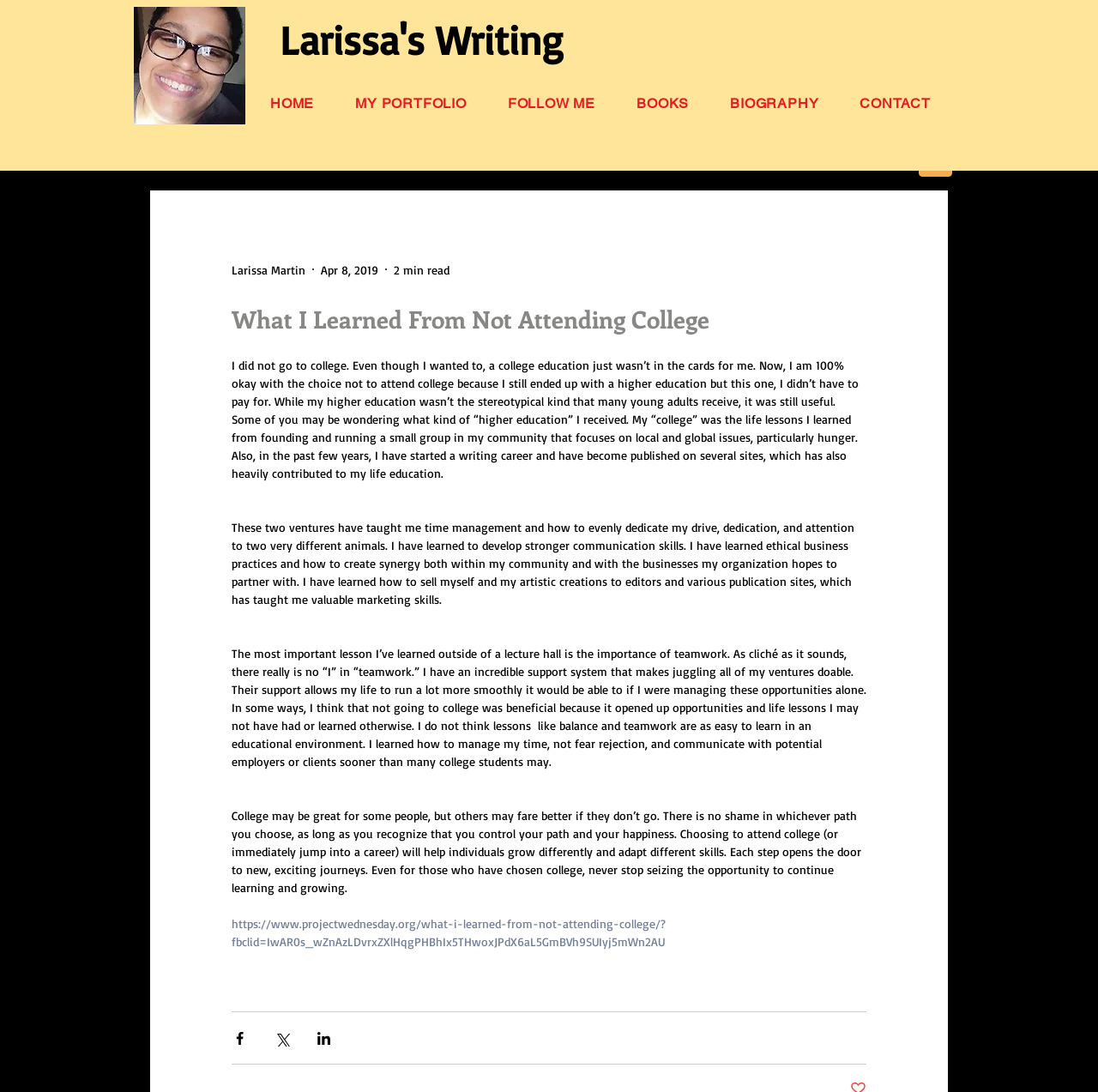Locate the bounding box of the UI element described in the following text: "CONTACT".

[0.767, 0.08, 0.863, 0.11]